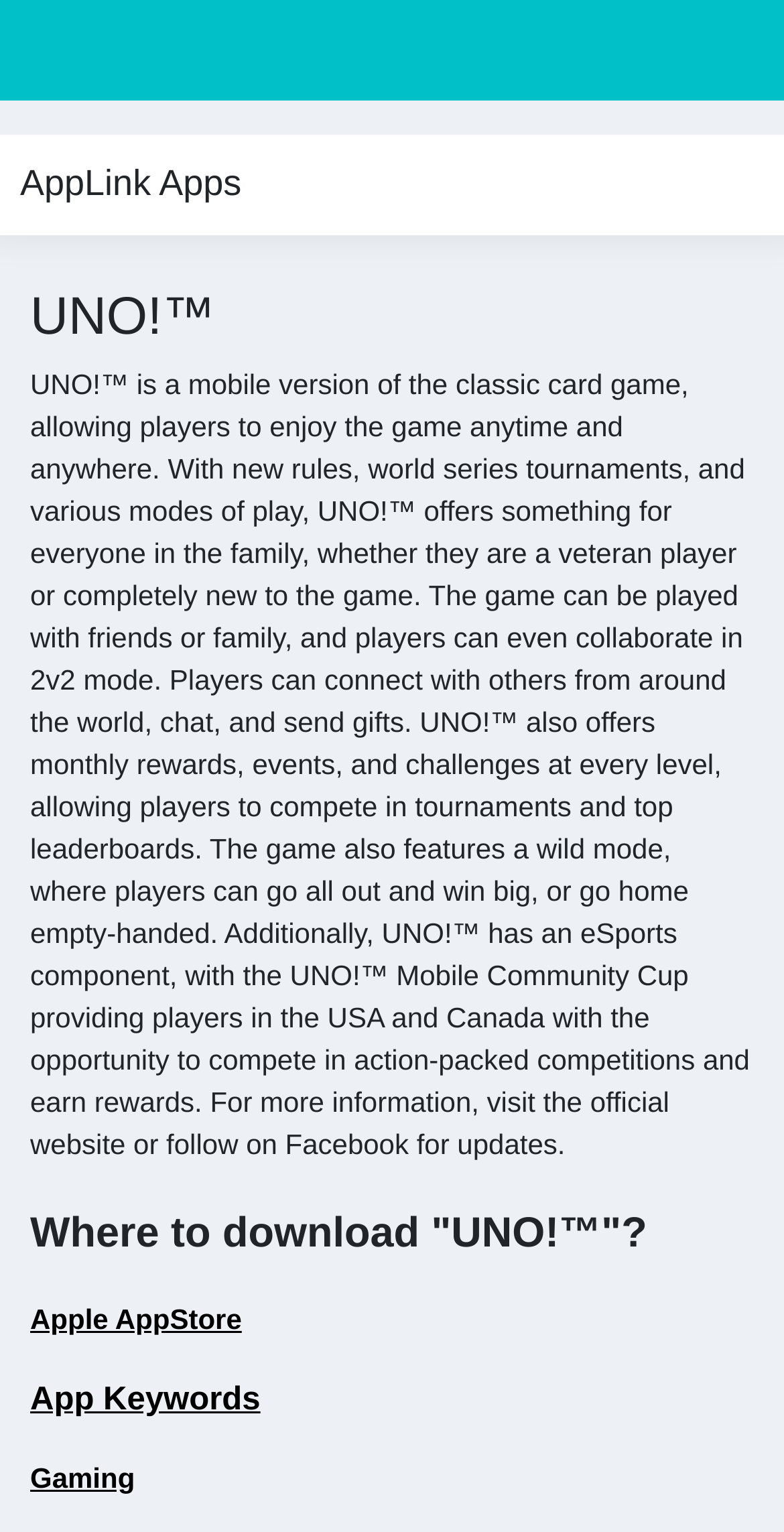Describe in detail what you see on the webpage.

The webpage is about the mobile game UNO!™, a digital version of the classic card game. At the top, there is a heading that reads "AppLink Apps". Below it, a larger heading displays the game's title, "UNO!™". 

A lengthy paragraph follows, providing an overview of the game's features. It explains that the game can be played anywhere, anytime, with new rules, tournaments, and various modes of play. The text also highlights the game's social aspects, such as playing with friends or family, chatting, and sending gifts. Additionally, it mentions monthly rewards, events, and challenges, as well as an eSports component.

Below the paragraph, there is a heading that asks "Where to download 'UNO!™'?" with a link to the Apple AppStore. Further down, there is a heading labeled "App Keywords", which contains two links: "App Keywords" and "Gaming". These links are positioned side by side, with "Gaming" being the last element on the page.